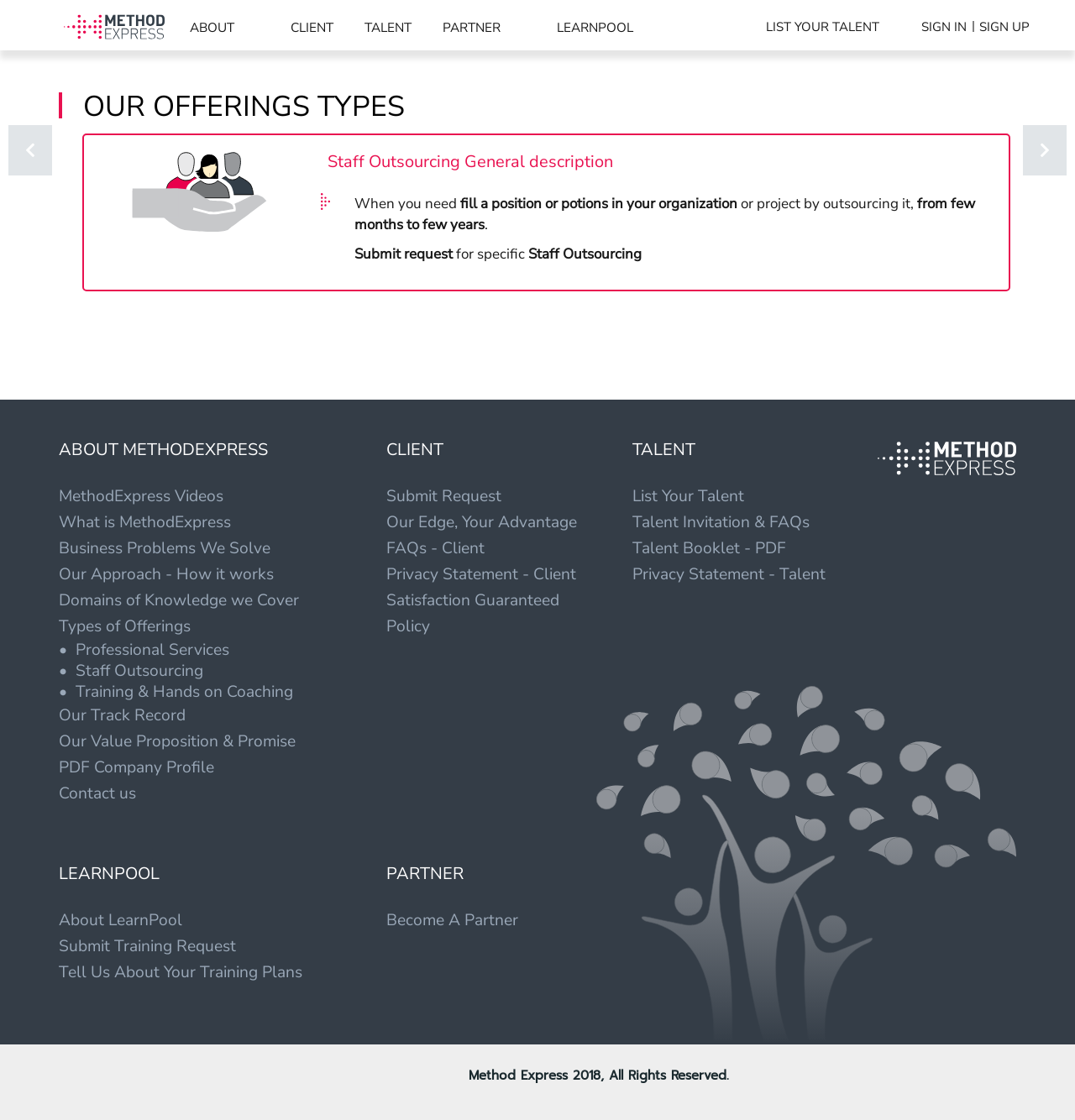Provide the bounding box coordinates of the HTML element this sentence describes: "About".

[0.165, 0.009, 0.23, 0.04]